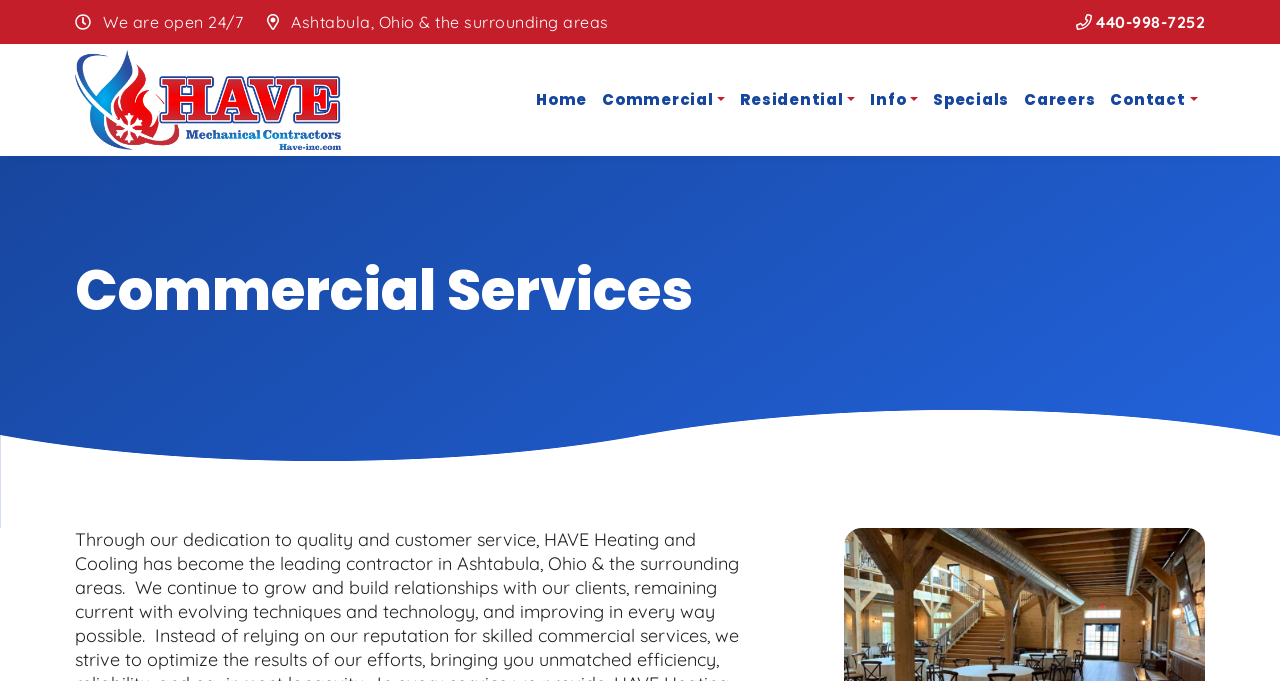Determine the bounding box coordinates of the section to be clicked to follow the instruction: "Click the logo". The coordinates should be given as four float numbers between 0 and 1, formatted as [left, top, right, bottom].

[0.059, 0.073, 0.266, 0.22]